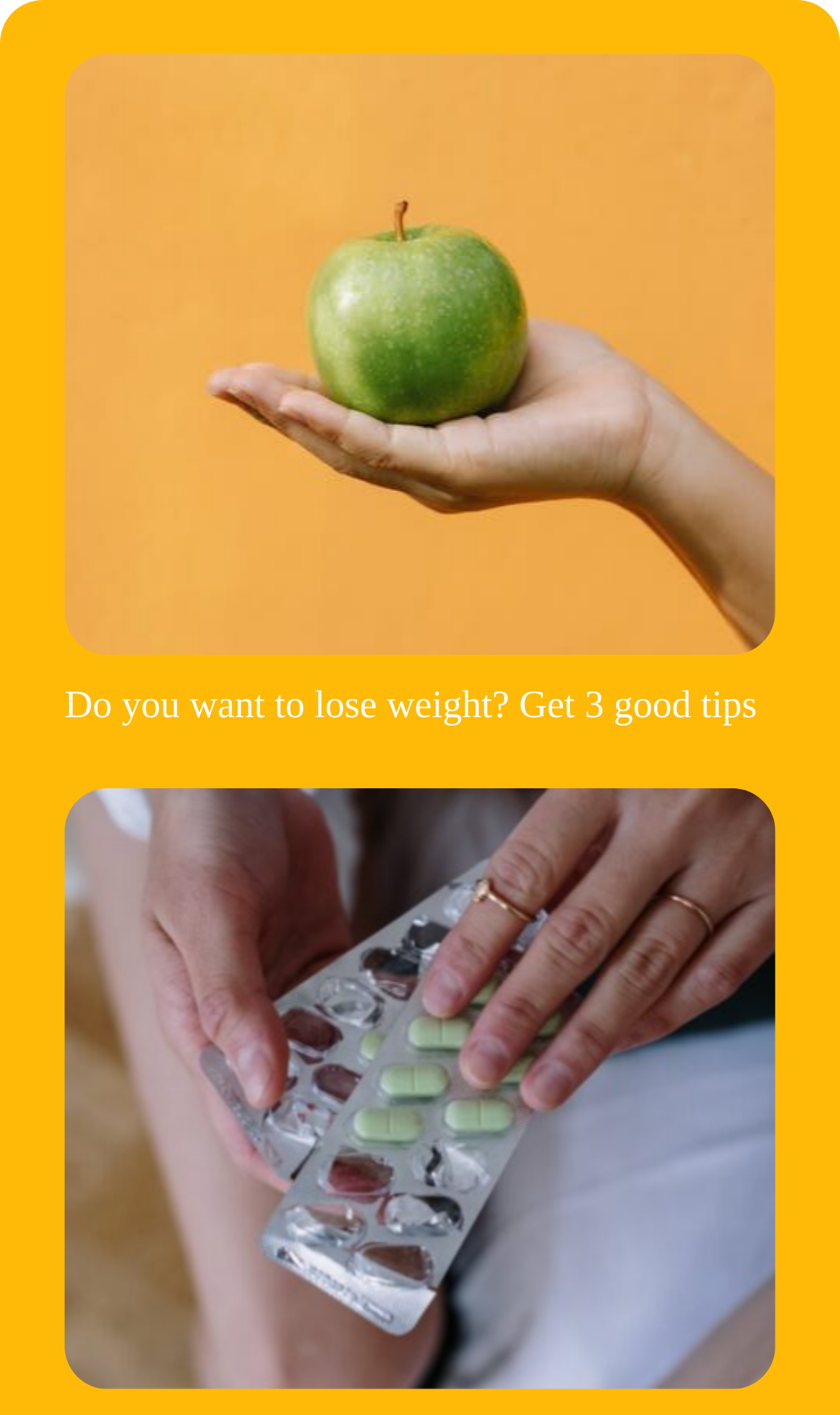Please determine the headline of the webpage and provide its content.

Eset partner login